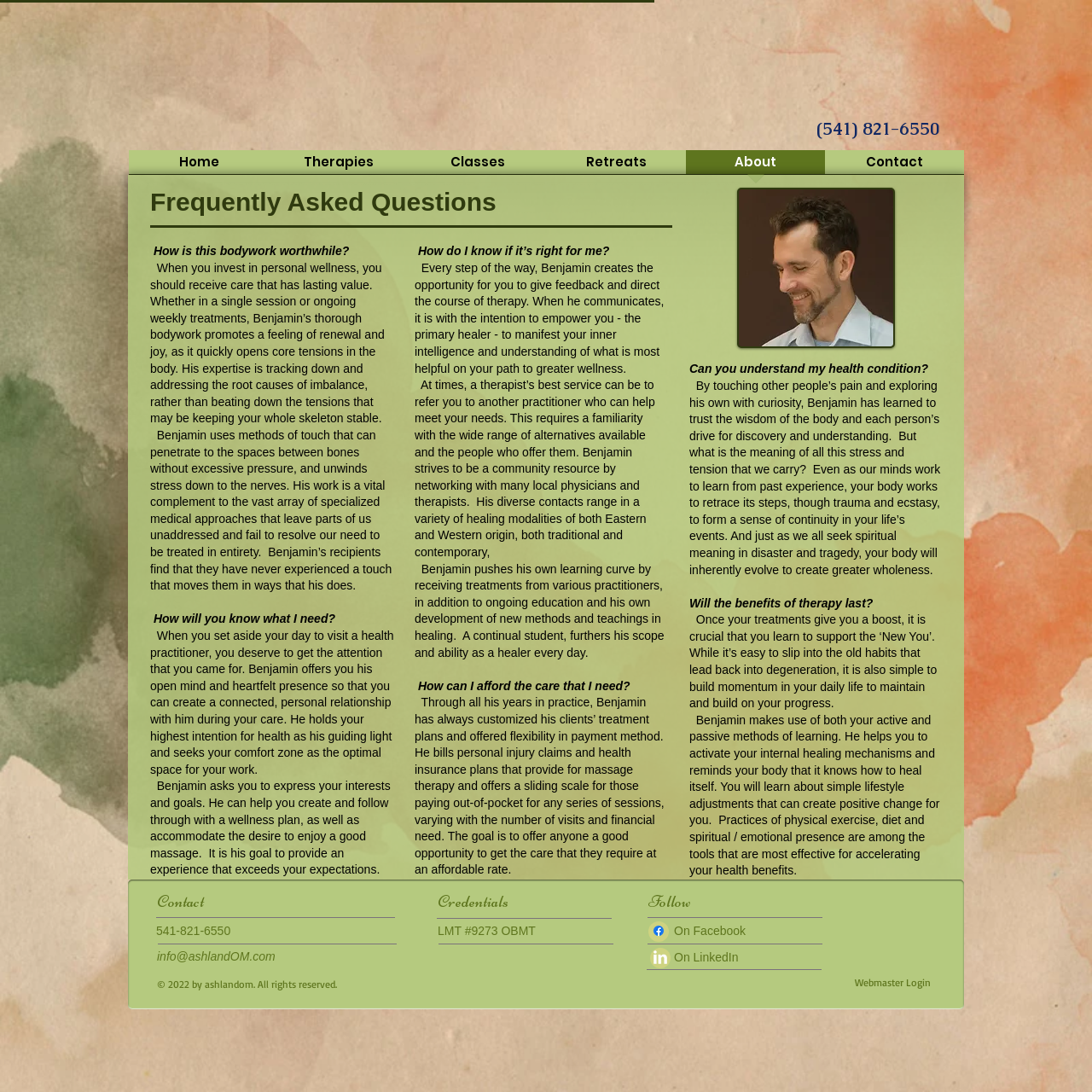Determine the bounding box coordinates for the element that should be clicked to follow this instruction: "Click on the 'About' link". The coordinates should be given as four float numbers between 0 and 1, in the format [left, top, right, bottom].

[0.628, 0.138, 0.755, 0.17]